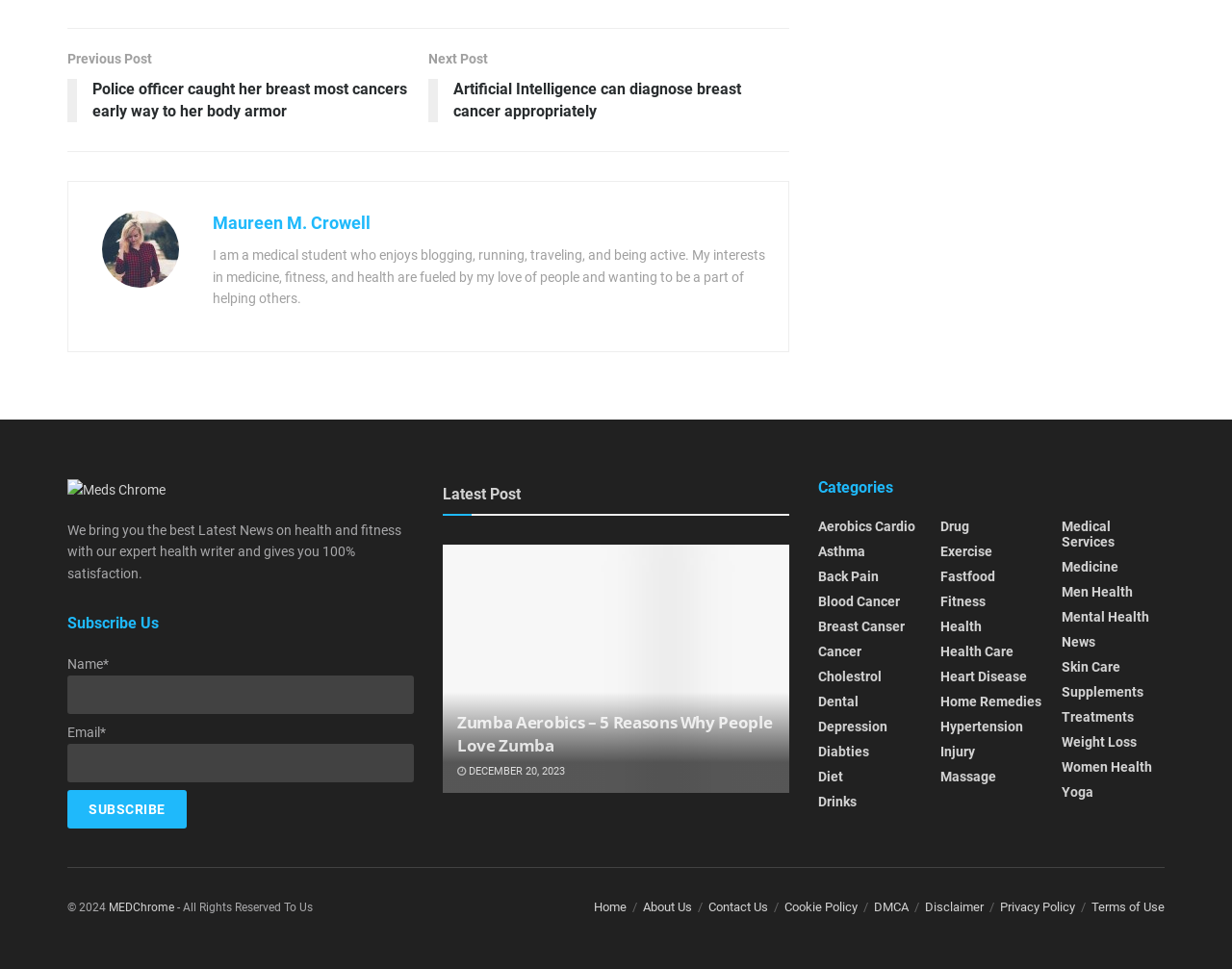What is the topic of the latest post?
Refer to the image and answer the question using a single word or phrase.

Zumba Aerobics